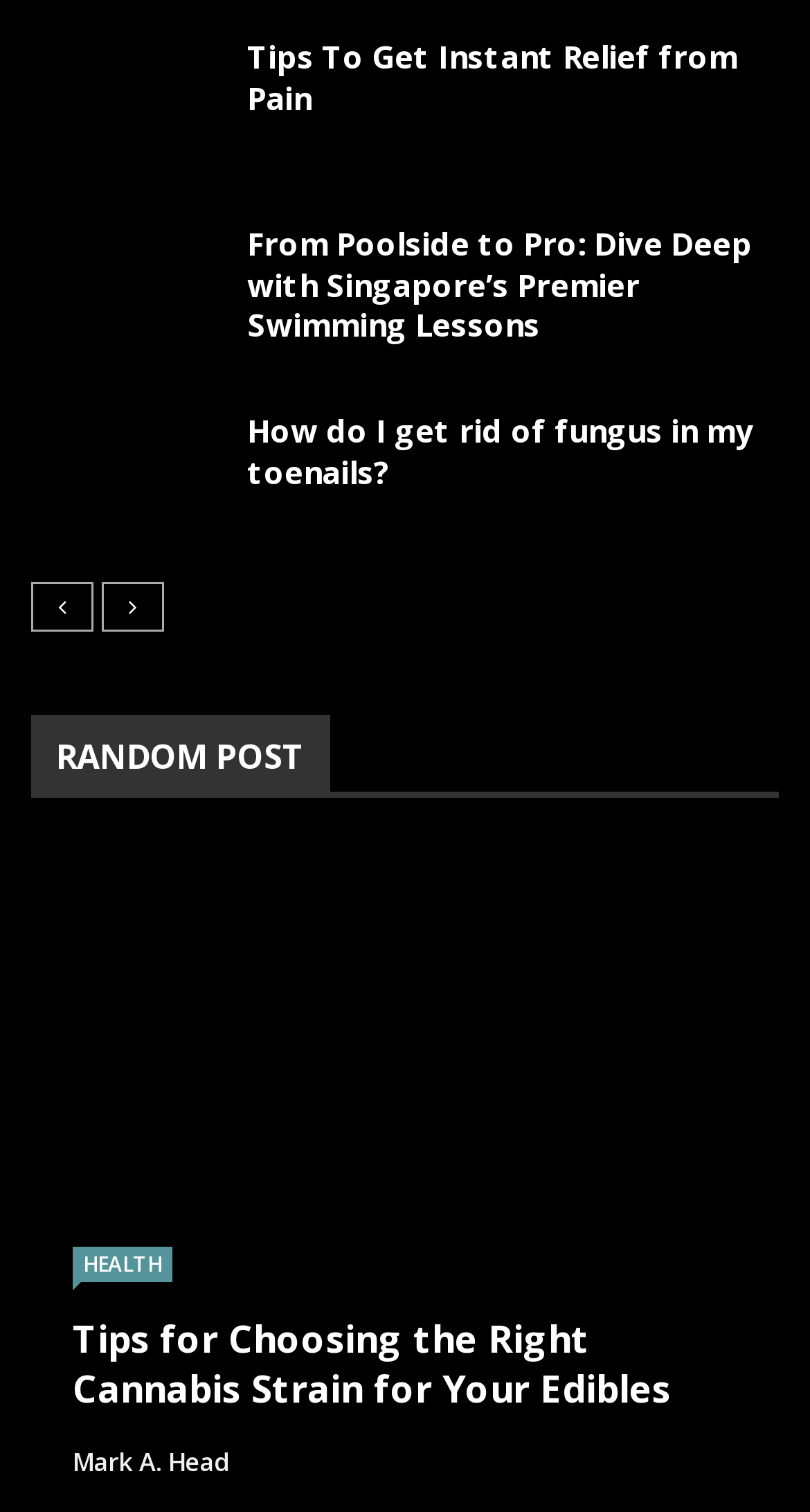What is the purpose of the 'Previous' and 'Next' links?
Using the information from the image, answer the question thoroughly.

The 'Previous' and 'Next' links are likely used for navigation, allowing users to move to previous or next pages of articles or posts.